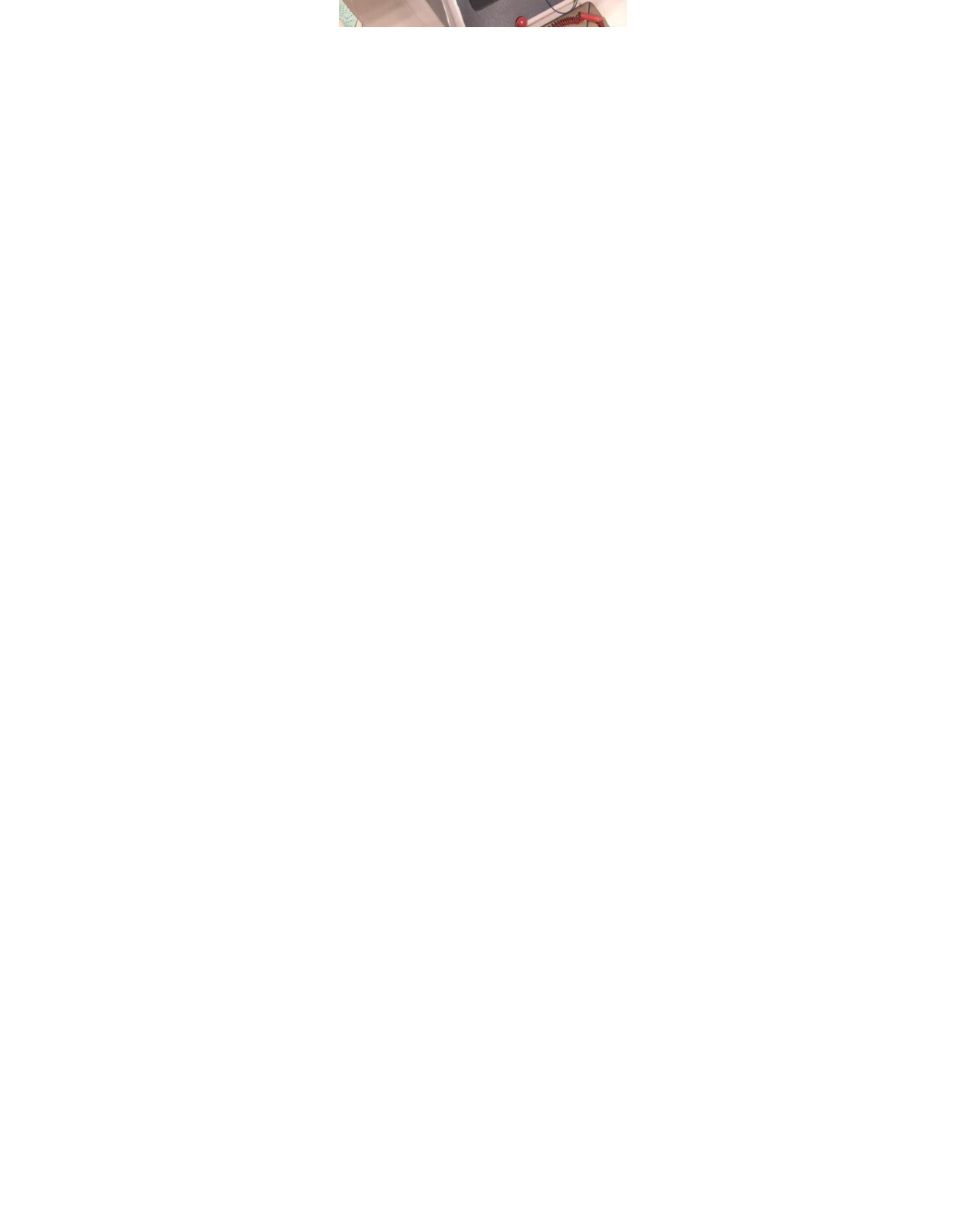How many projects are displayed on the webpage? Observe the screenshot and provide a one-word or short phrase answer.

16